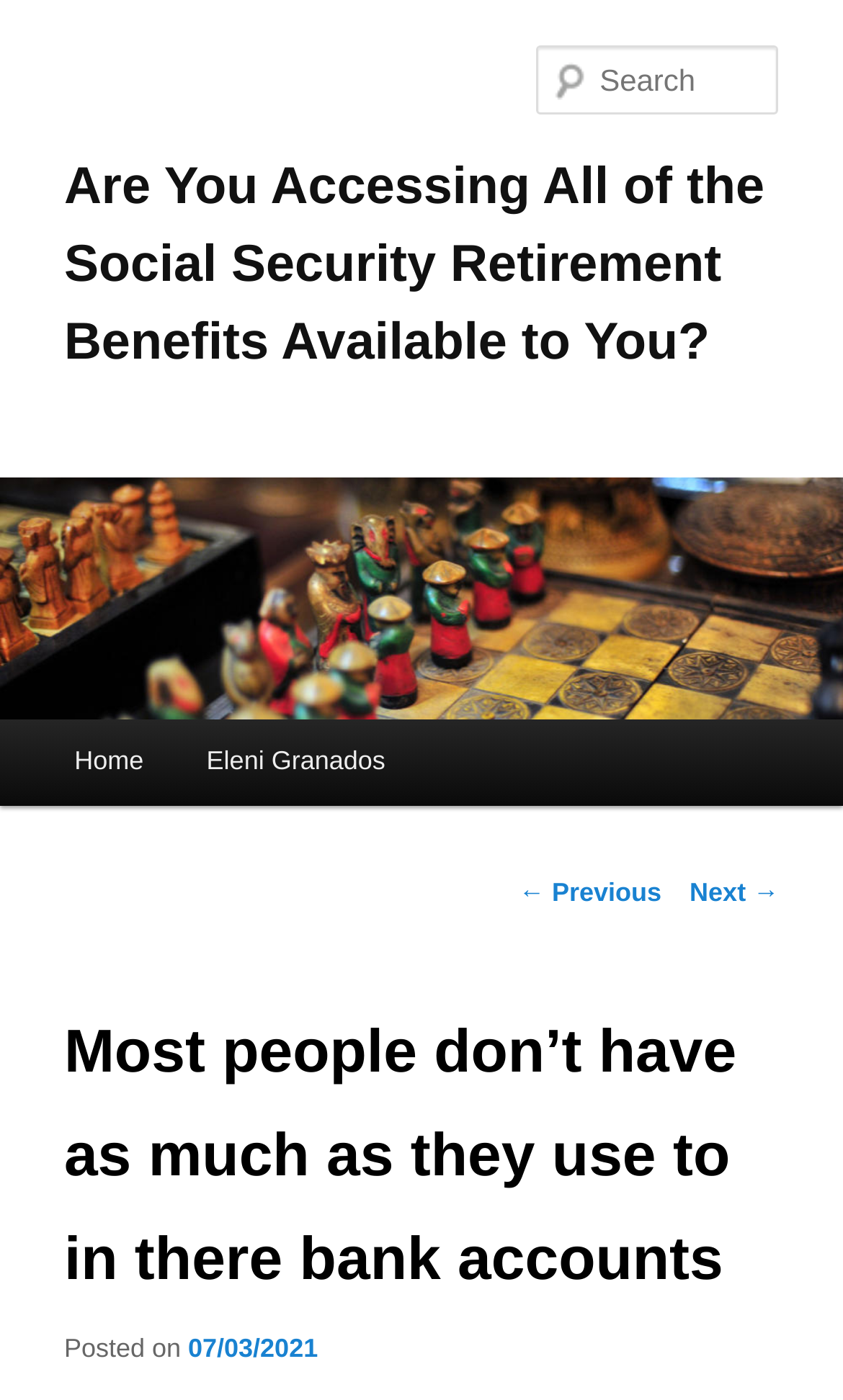What is the author of the current article?
Refer to the image and provide a thorough answer to the question.

I found the author's name by looking at the main menu section, where I saw a link with the text 'Eleni Granados'. This suggests that Eleni Granados is the author of the current article.